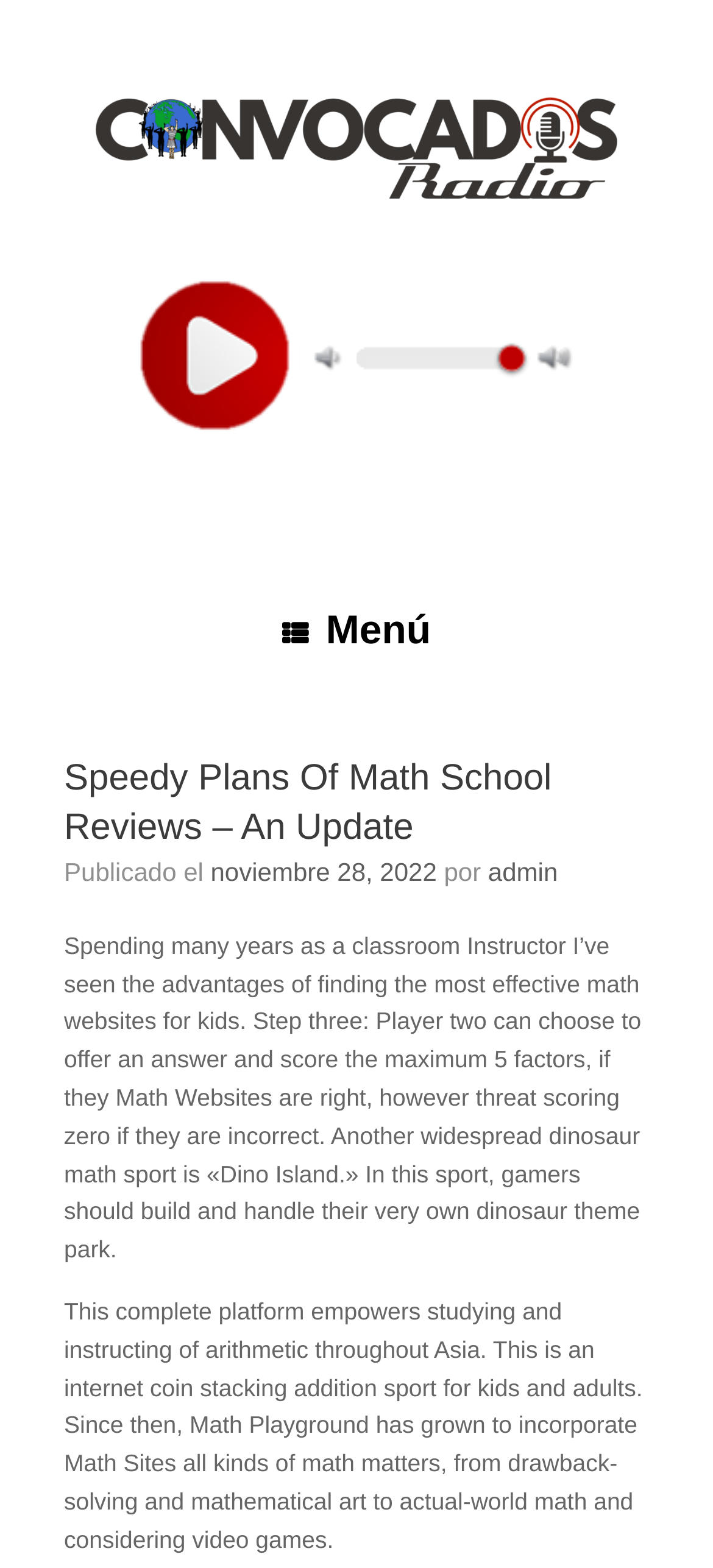Specify the bounding box coordinates (top-left x, top-left y, bottom-right x, bottom-right y) of the UI element in the screenshot that matches this description: noviembre 28, 2022

[0.295, 0.546, 0.613, 0.565]